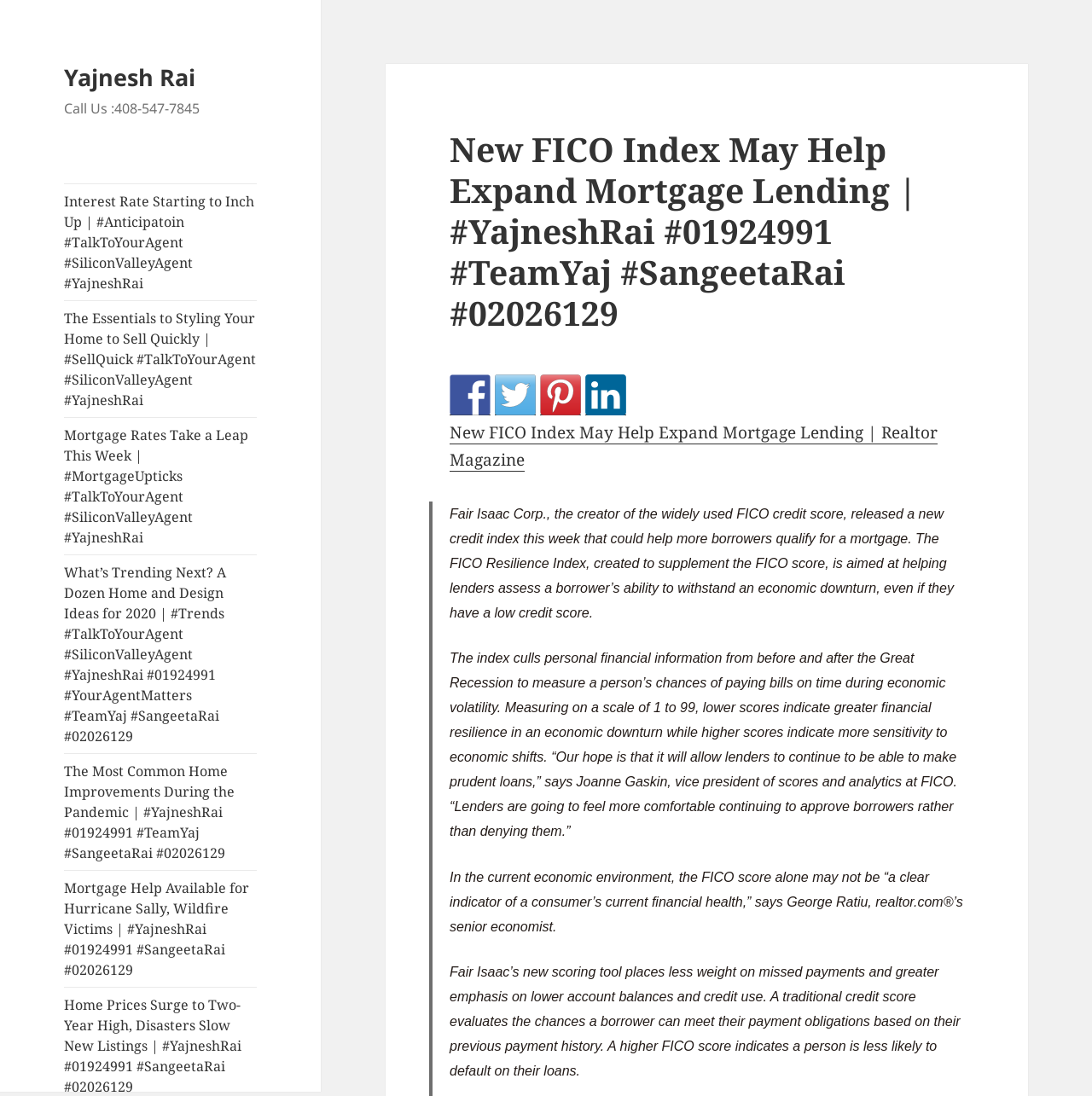Using the information from the screenshot, answer the following question thoroughly:
What is the name of the economist quoted in the article?

I found this information by reading the static text element that quotes George Ratiu, who is identified as realtor.com's senior economist.